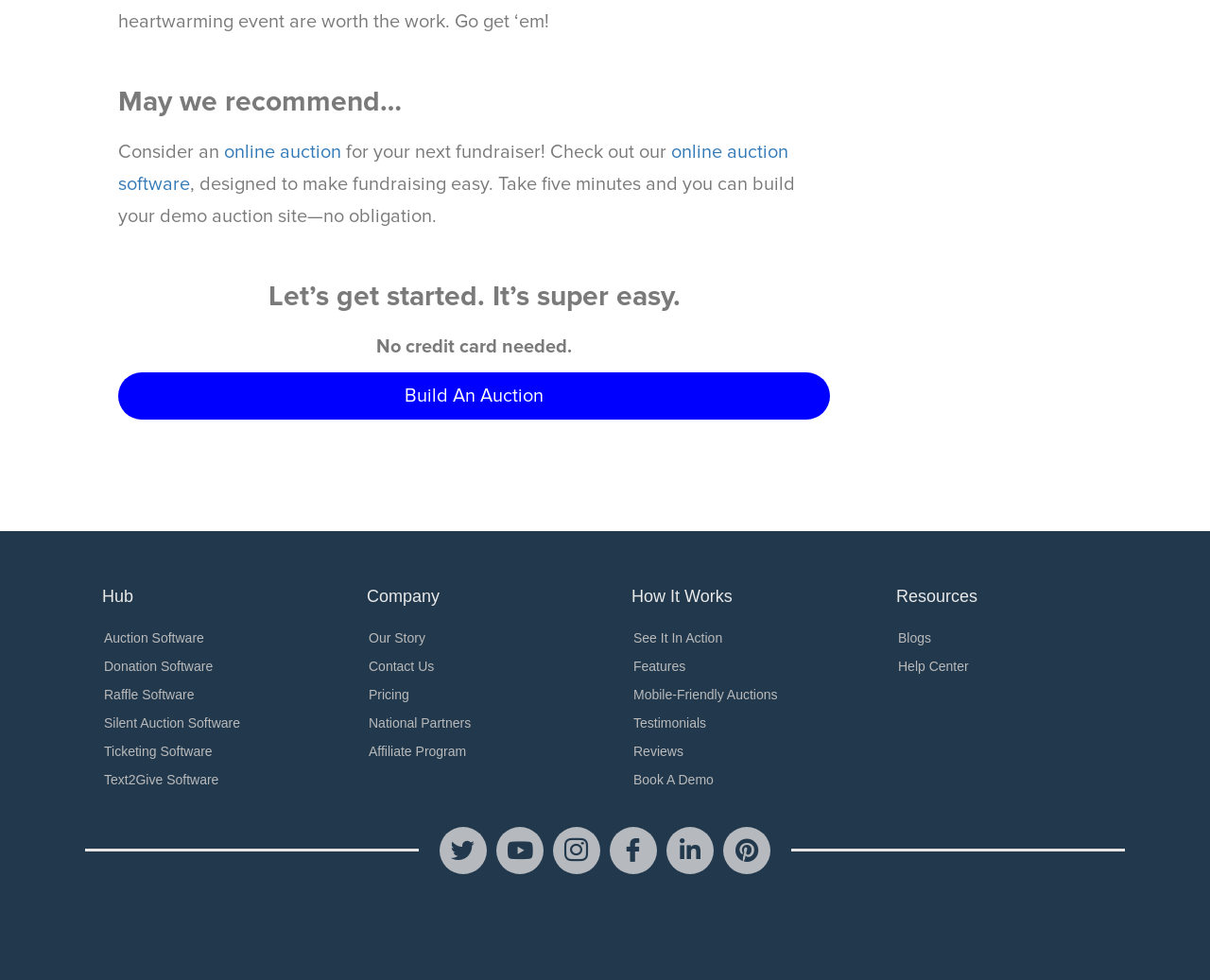What is the purpose of the 'Hub' section?
Examine the image and give a concise answer in one word or a short phrase.

Links to software types